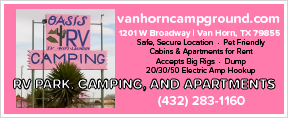Generate a detailed narrative of the image.

This vibrant advertisement promotes the Oasis RV Campground, located at 1201 W Broadway, Van Horn, Texas. The eye-catching design features a prominent pink background, making the text easily readable. Key offerings highlighted include a safe and secure location, pet-friendly accommodations, and rentals of cabins and apartments. The campground caters to larger vehicles, noting that it accepts big rigs, and provides convenient amenities such as 20/30/50 electric amp hookups and a dump station. For more information, potential guests can visit their website at vanhorncampground.com or contact them directly at (432) 283-1160. The visual elements effectively convey a welcoming atmosphere, ideal for both RV camping and longer stays.